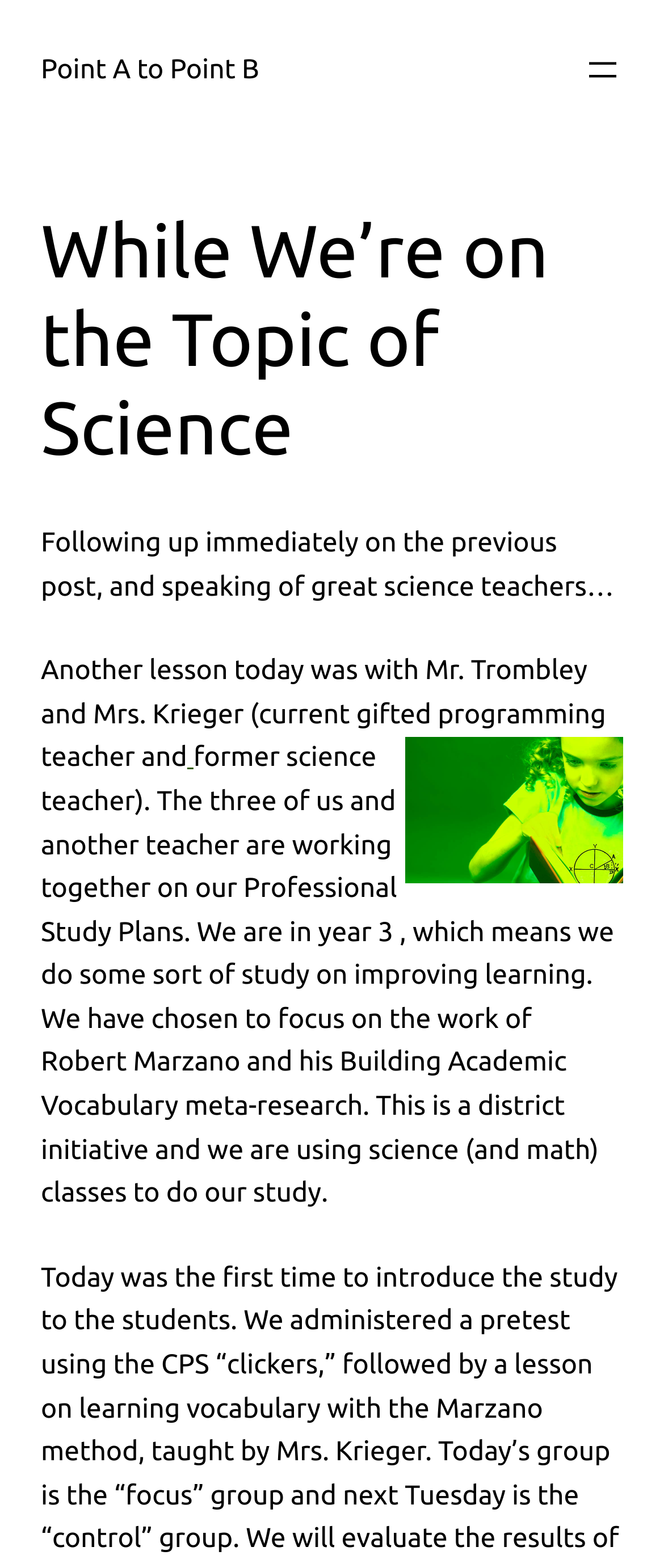What is the focus of the Professional Study Plans?
Provide a detailed and extensive answer to the question.

According to the article, the author and other teachers are working on their Professional Study Plans, which involve studying ways to improve learning, specifically focusing on the work of Robert Marzano and his Building Academic Vocabulary meta-research.